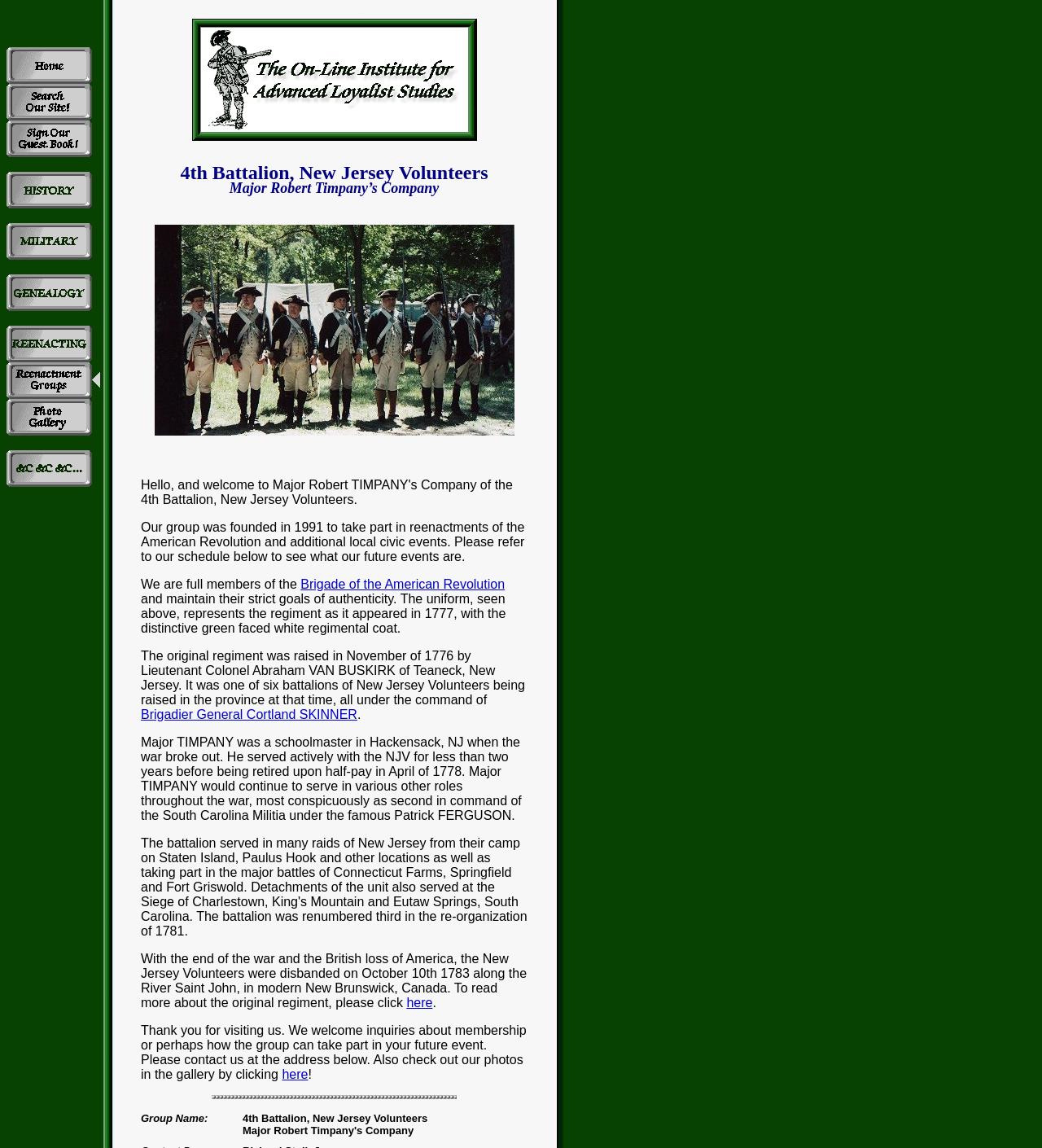What is the uniform of the regiment based on?
Refer to the image and respond with a one-word or short-phrase answer.

1777